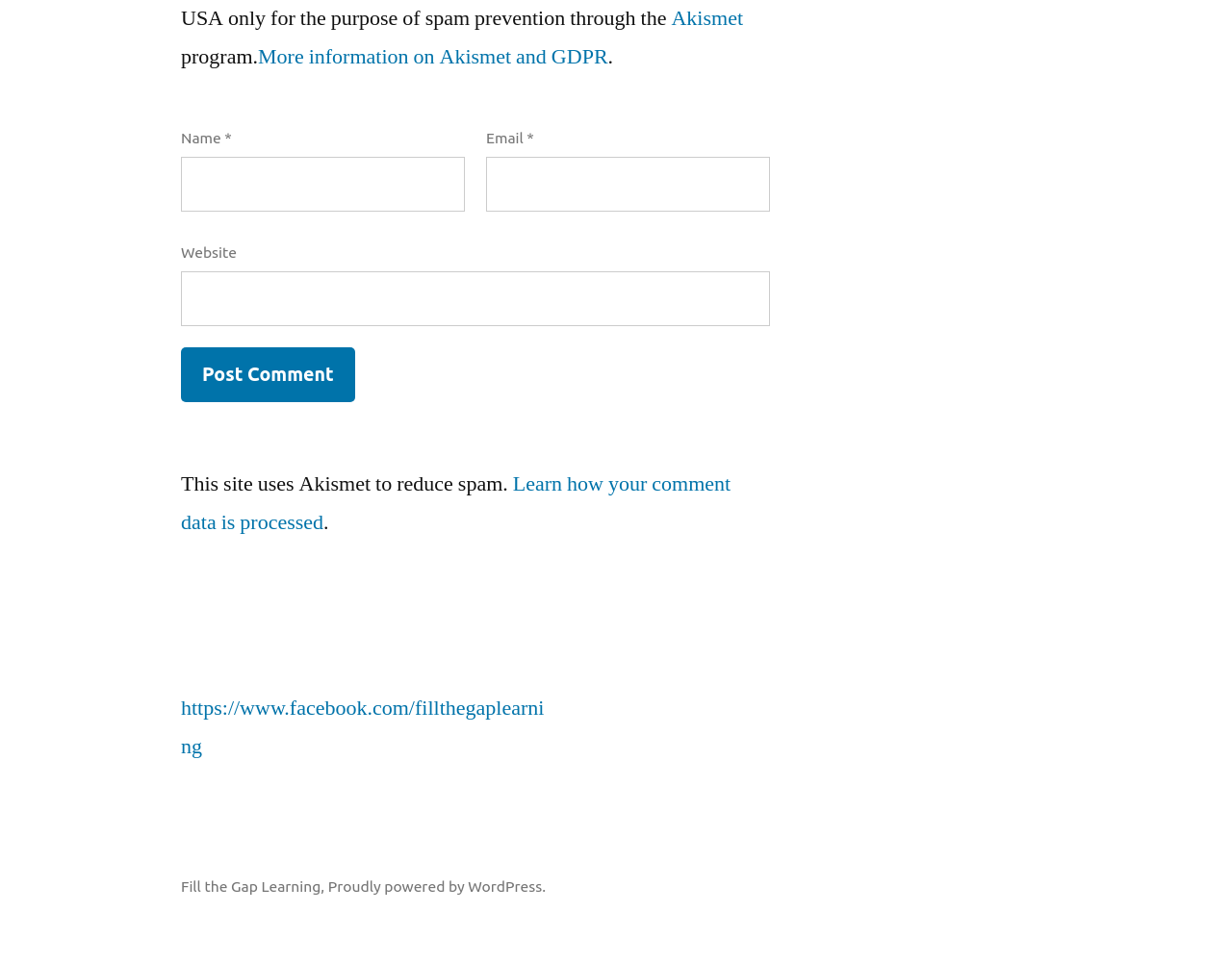Based on the visual content of the image, answer the question thoroughly: What is the name of the website?

The footer of the webpage contains the text 'Fill the Gap Learning', which is likely the name of the website.